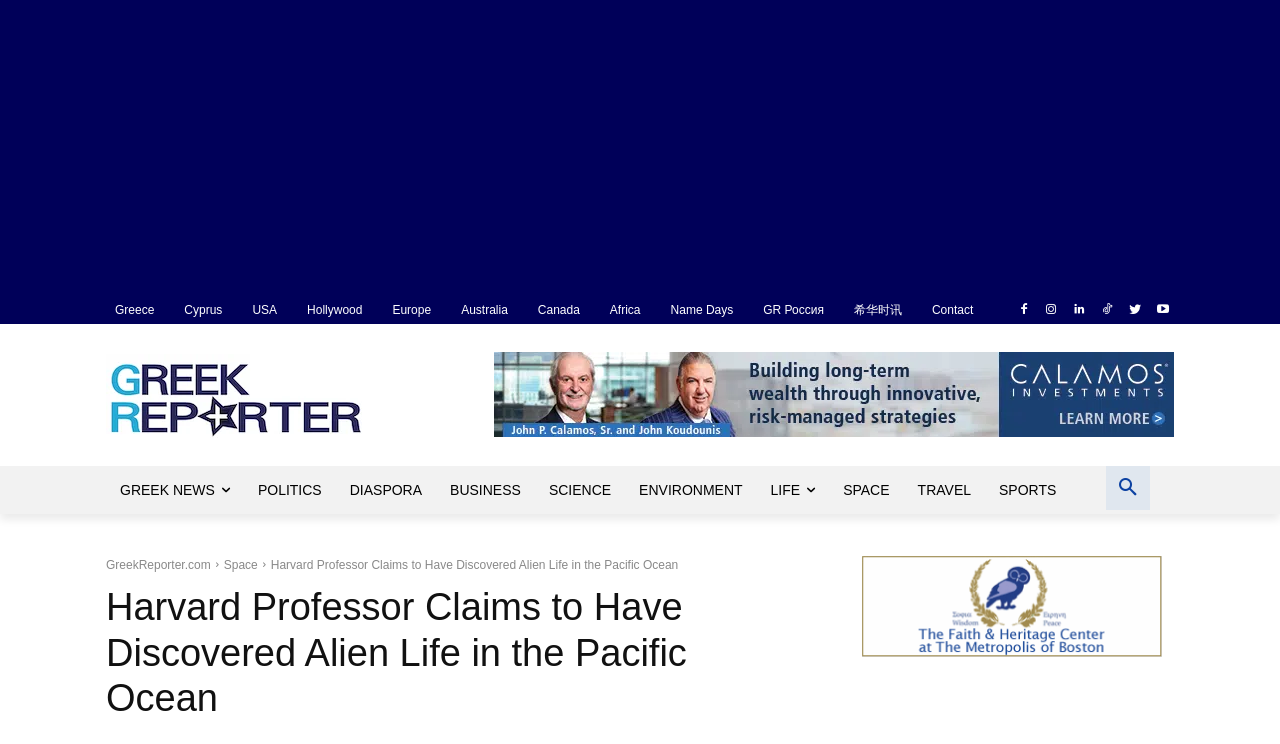What is the topic of the main article on this webpage?
Please ensure your answer to the question is detailed and covers all necessary aspects.

I determined the answer by looking at the heading with the text 'Harvard Professor Claims to Have Discovered Alien Life in the Pacific Ocean' which is likely to be the topic of the main article on this webpage.